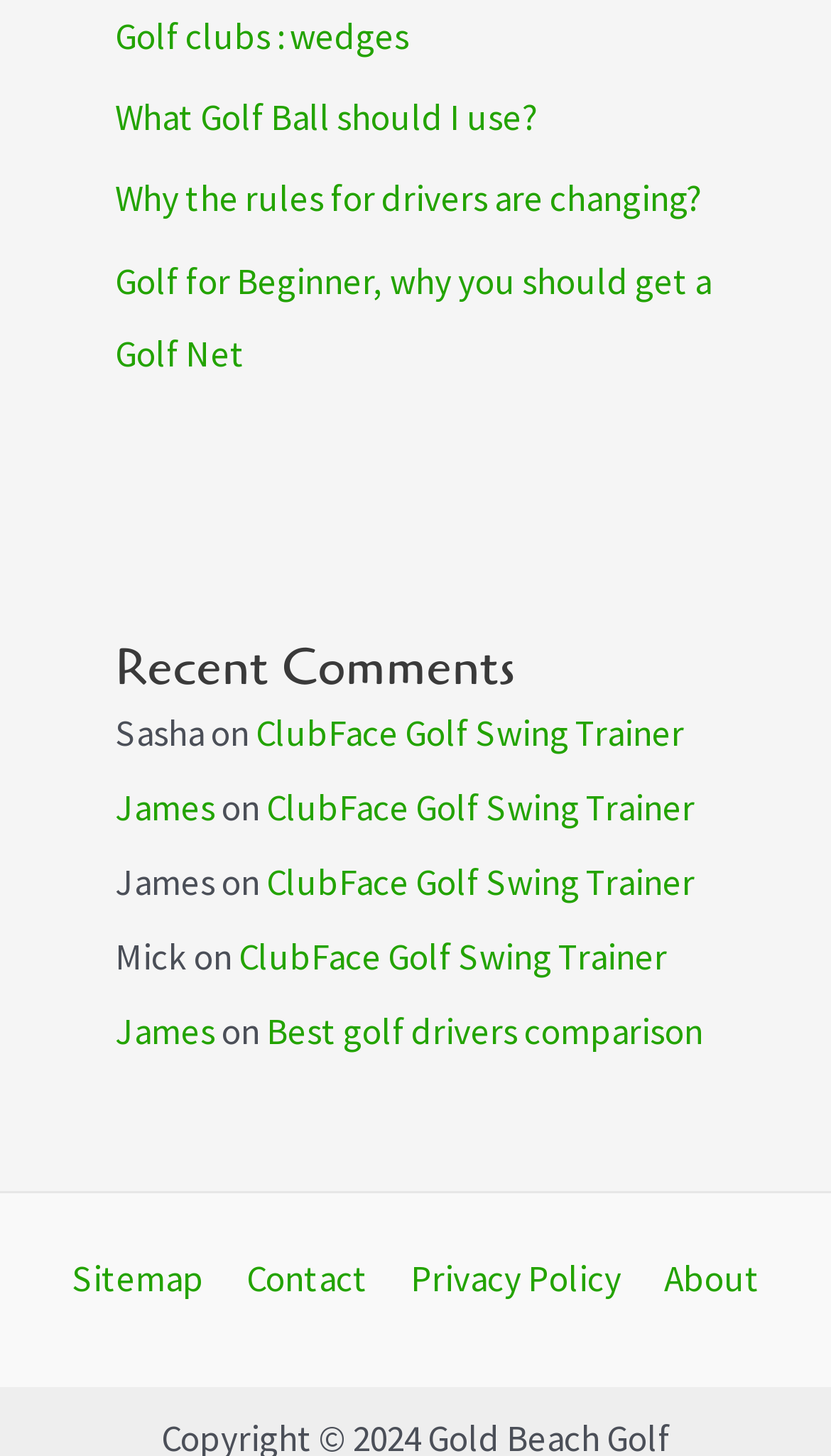Can you find the bounding box coordinates for the element that needs to be clicked to execute this instruction: "Visit 'ClubFace Golf Swing Trainer'"? The coordinates should be given as four float numbers between 0 and 1, i.e., [left, top, right, bottom].

[0.308, 0.488, 0.823, 0.52]